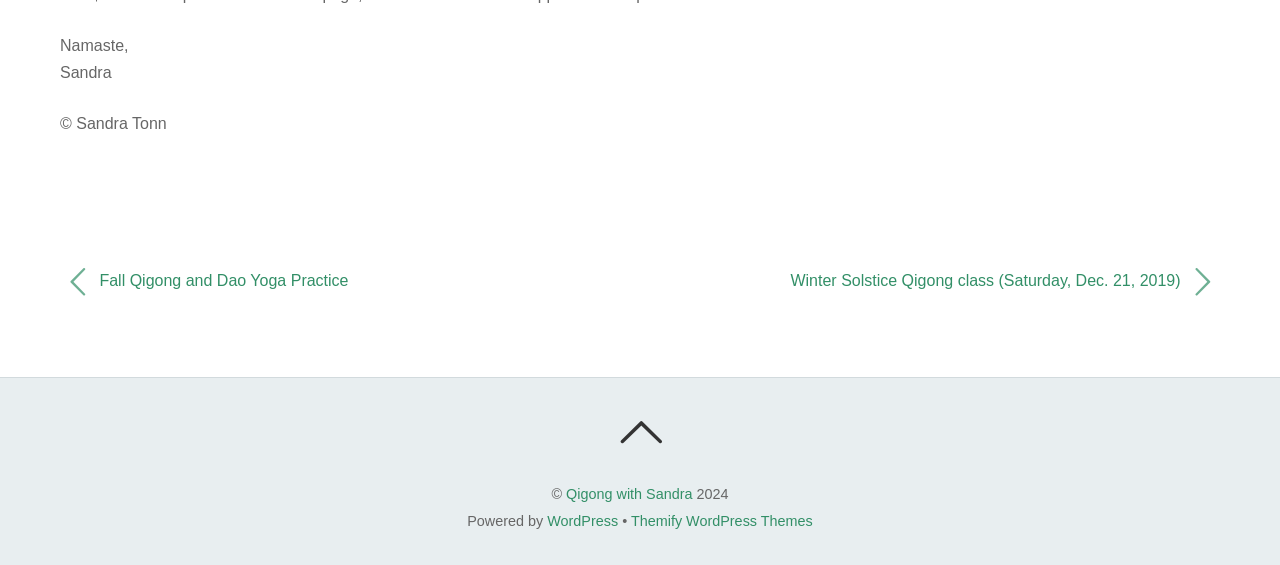Given the webpage screenshot, identify the bounding box of the UI element that matches this description: "WordPress".

[0.428, 0.909, 0.483, 0.937]